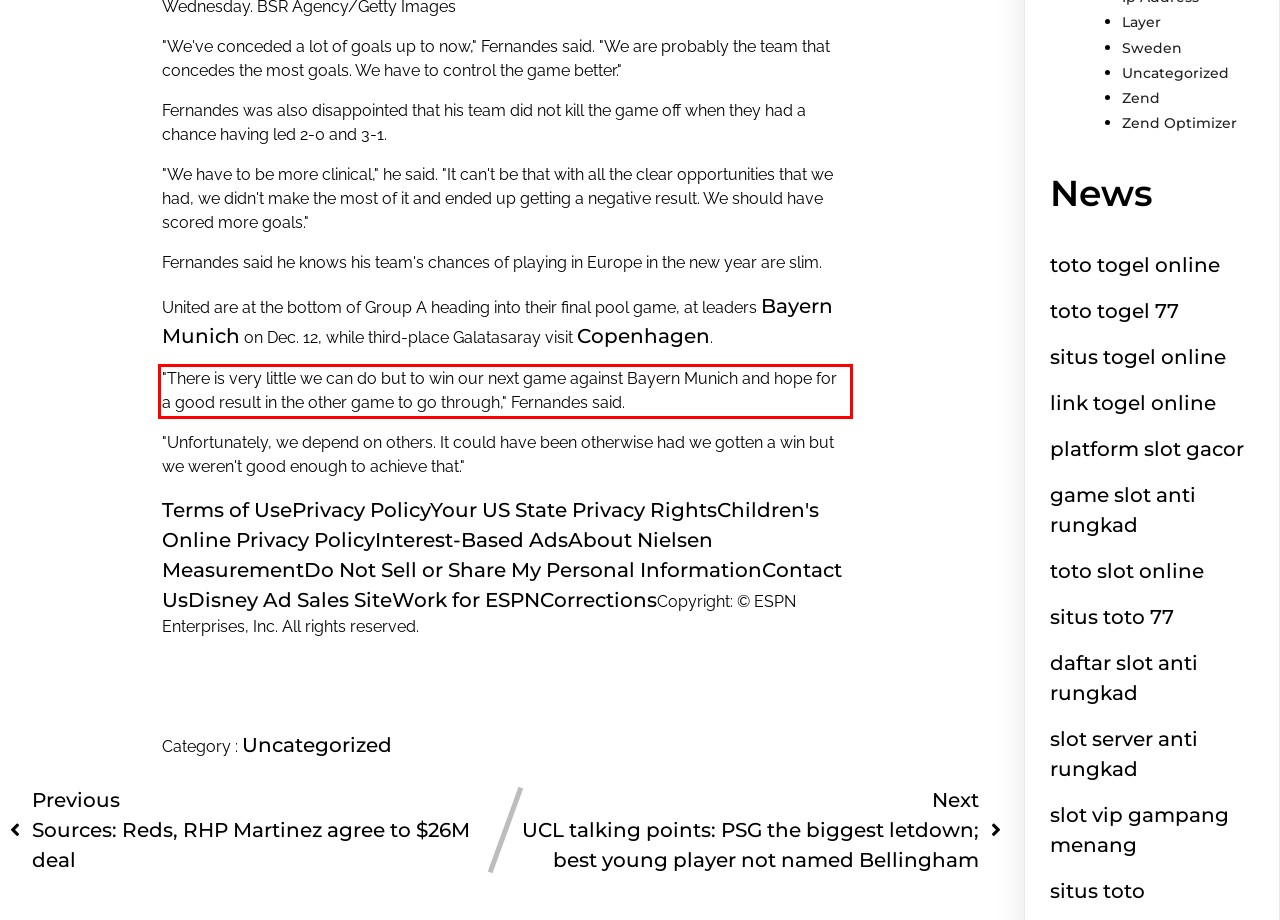Please identify the text within the red rectangular bounding box in the provided webpage screenshot.

"There is very little we can do but to win our next game against Bayern Munich and hope for a good result in the other game to go through," Fernandes said.